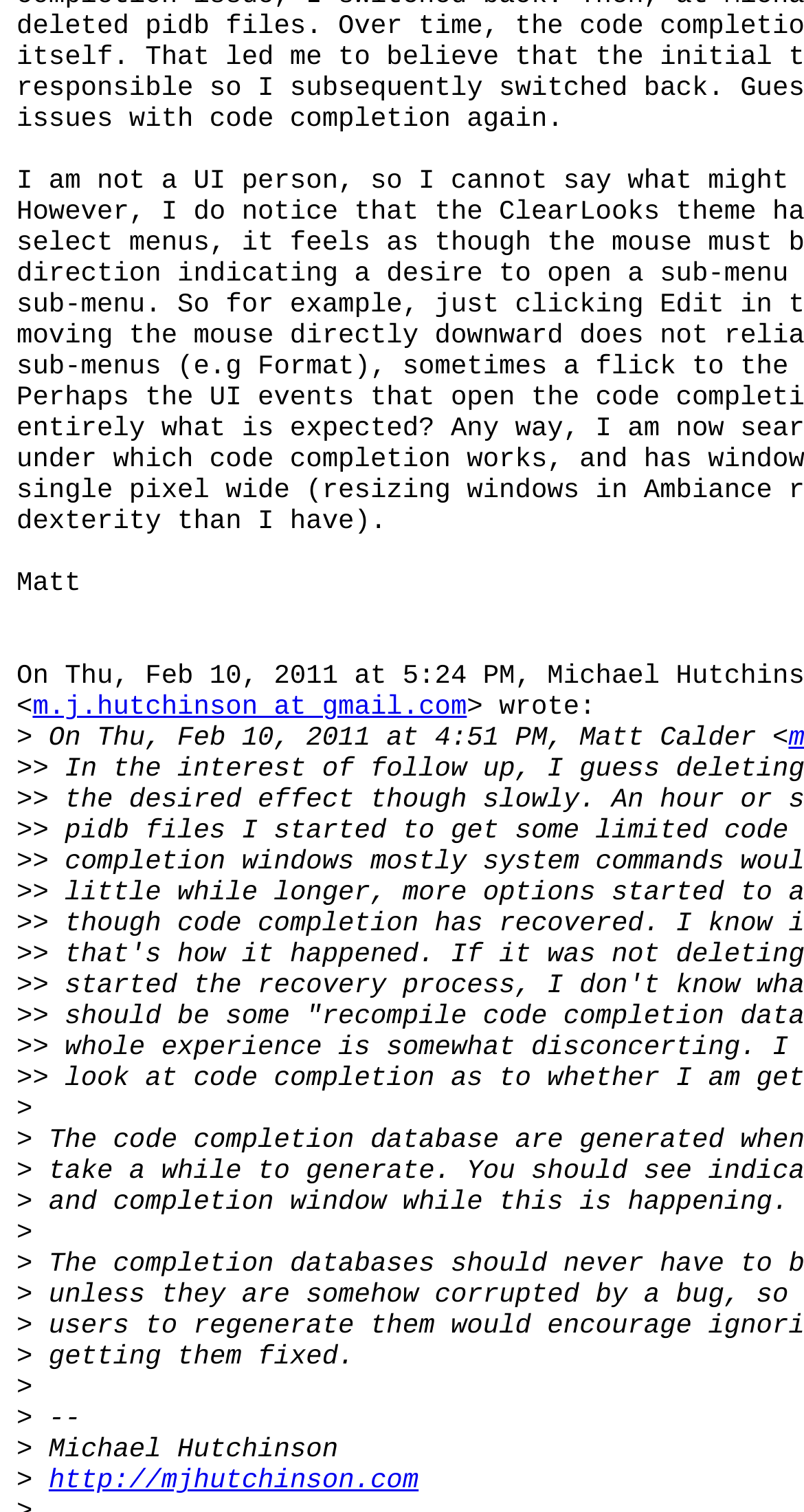What is the date of the email?
Answer with a single word or short phrase according to what you see in the image.

Thu, Feb 10, 2011